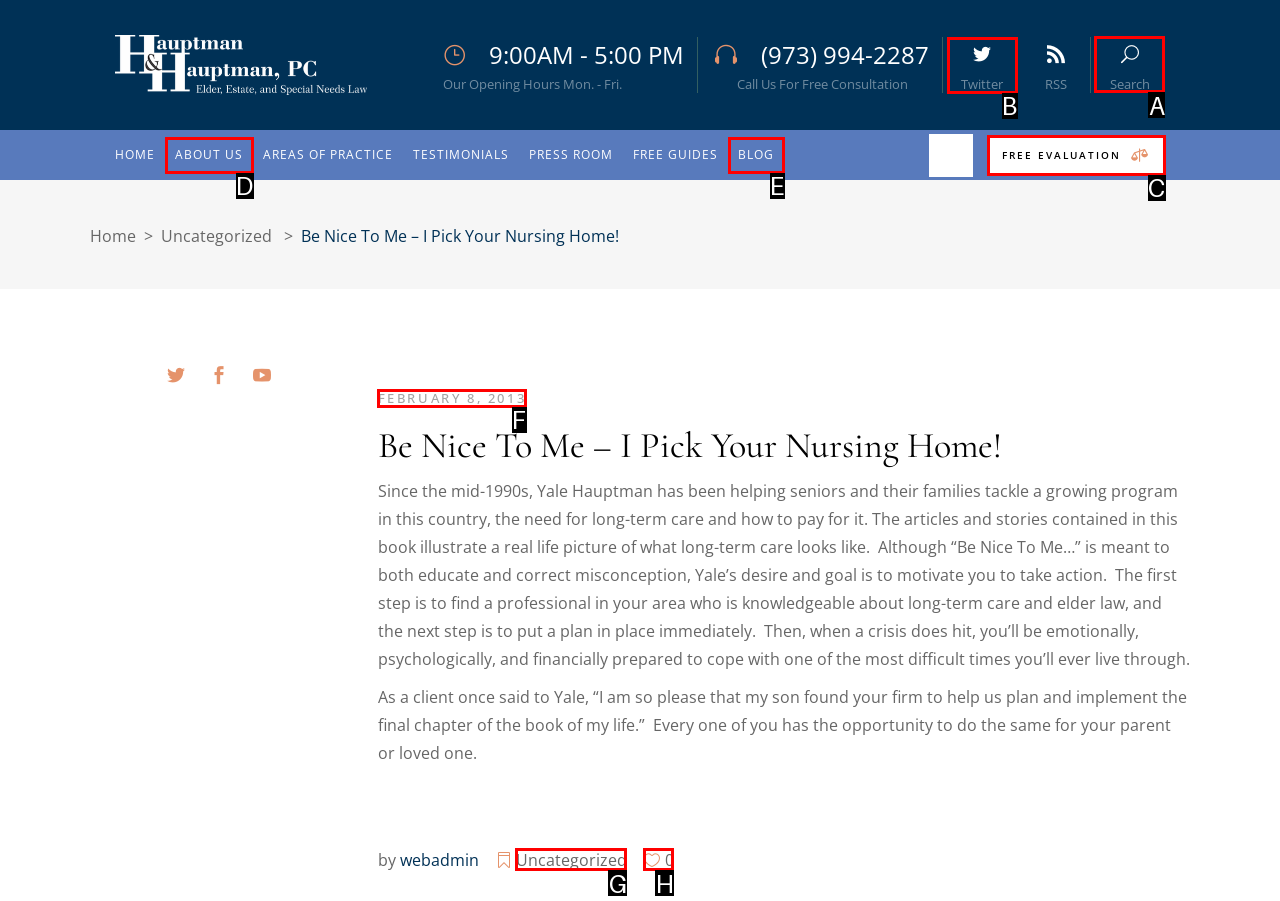Tell me which one HTML element I should click to complete the following task: Search the website
Answer with the option's letter from the given choices directly.

A